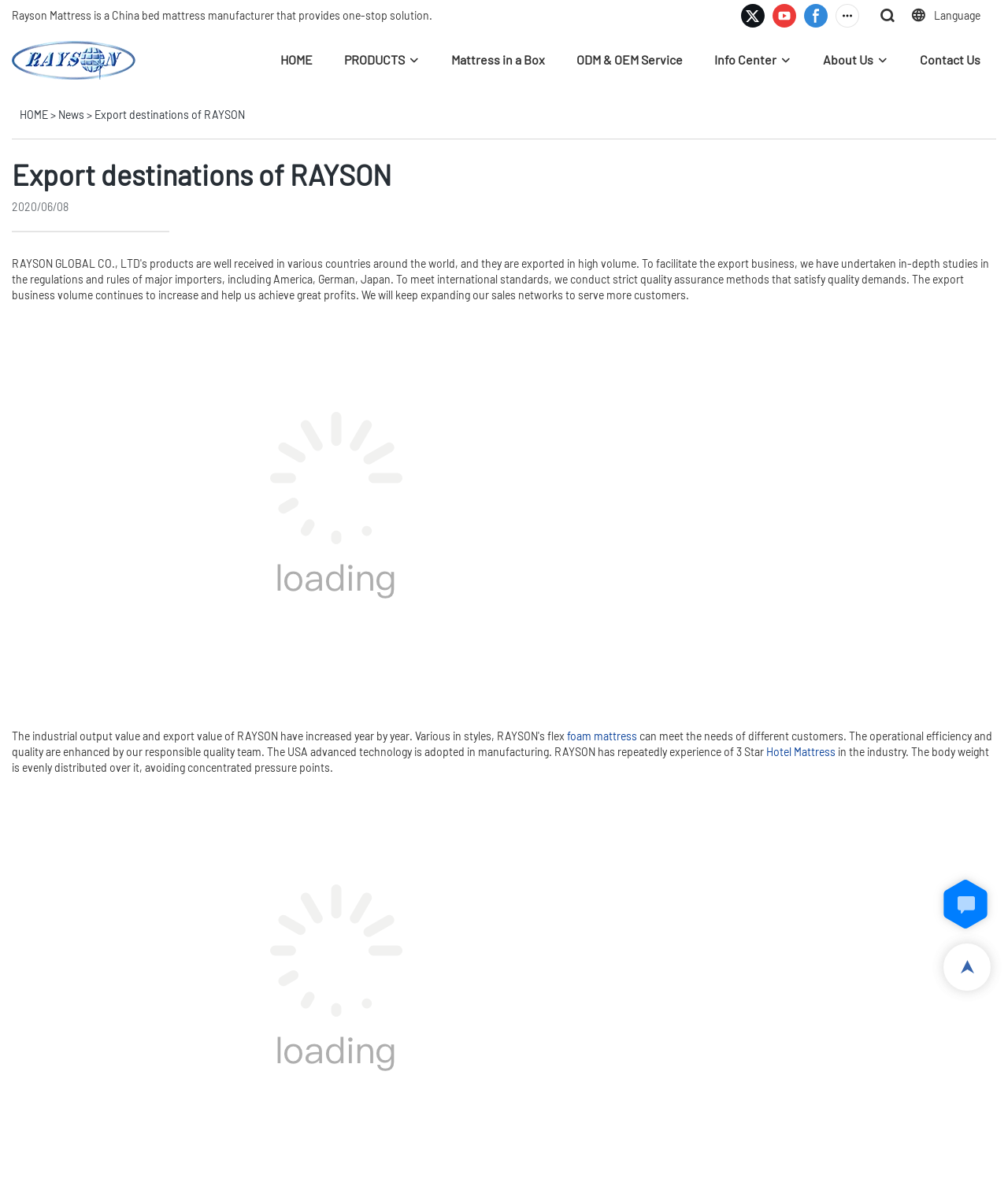What type of mattress is mentioned in the webpage? Observe the screenshot and provide a one-word or short phrase answer.

Foam mattress